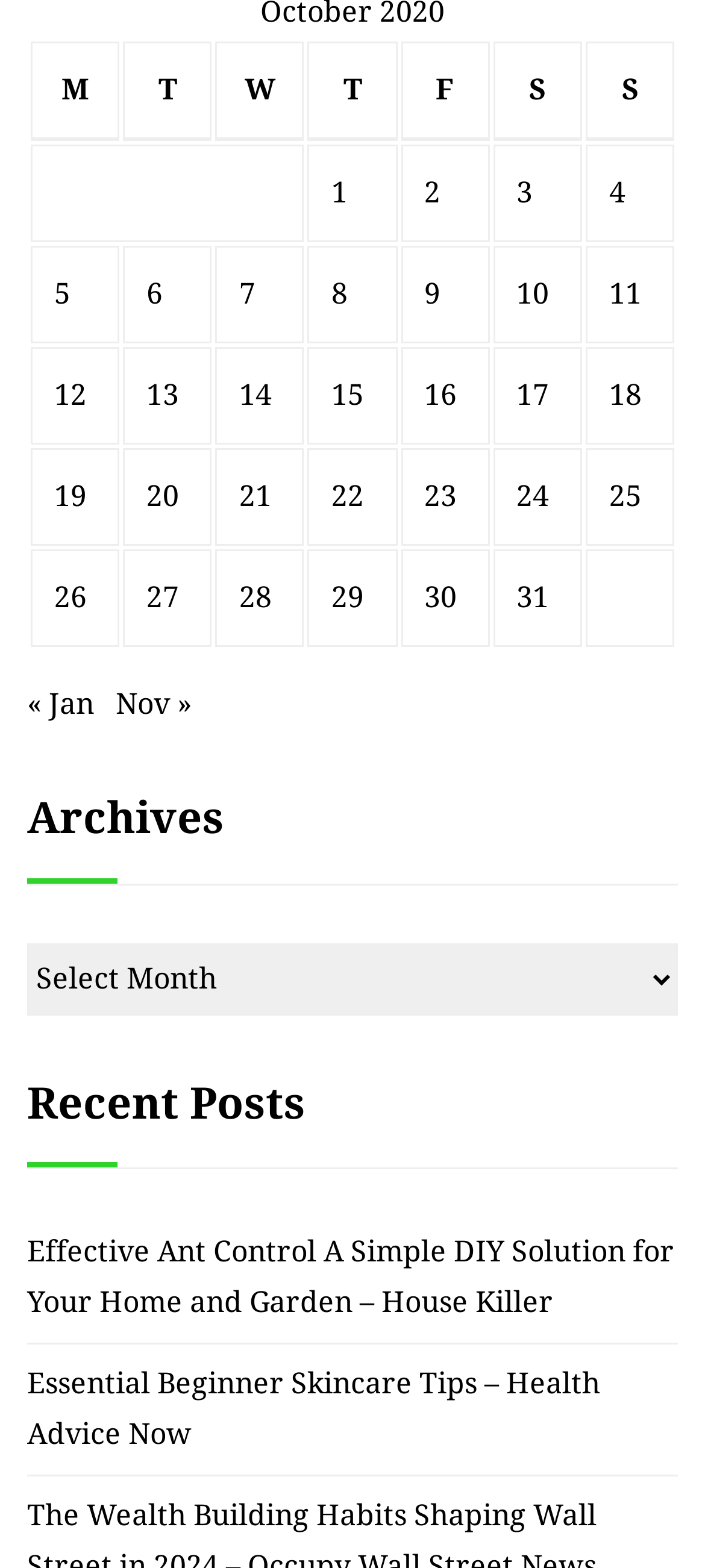Determine the bounding box coordinates of the section to be clicked to follow the instruction: "Click on the 'Posts published on October 16, 2020' link". The coordinates should be given as four float numbers between 0 and 1, formatted as [left, top, right, bottom].

[0.601, 0.241, 0.648, 0.263]